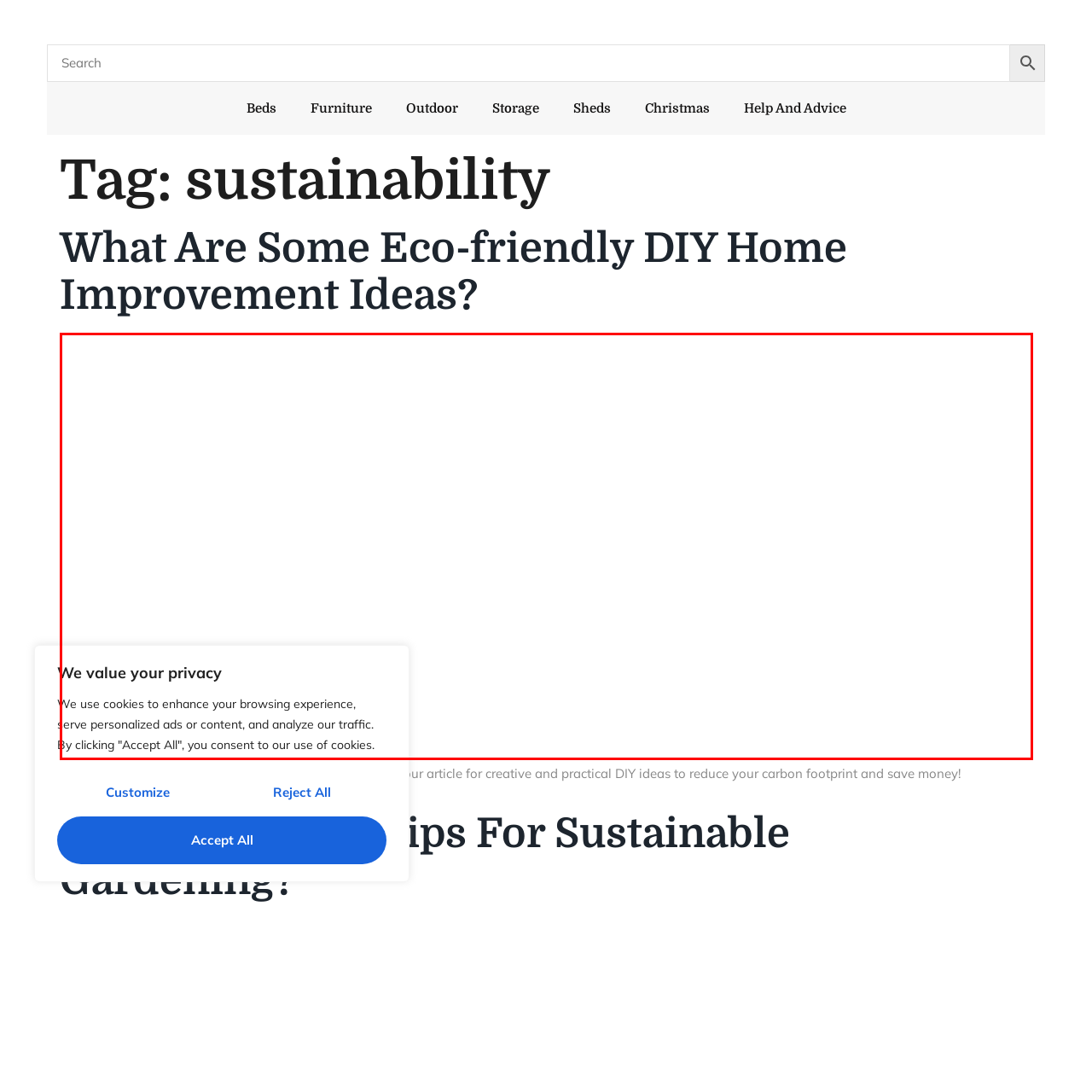What is the focus of the DIY home improvement idea?
Examine the image highlighted by the red bounding box and answer briefly with one word or a short phrase.

Rainwater